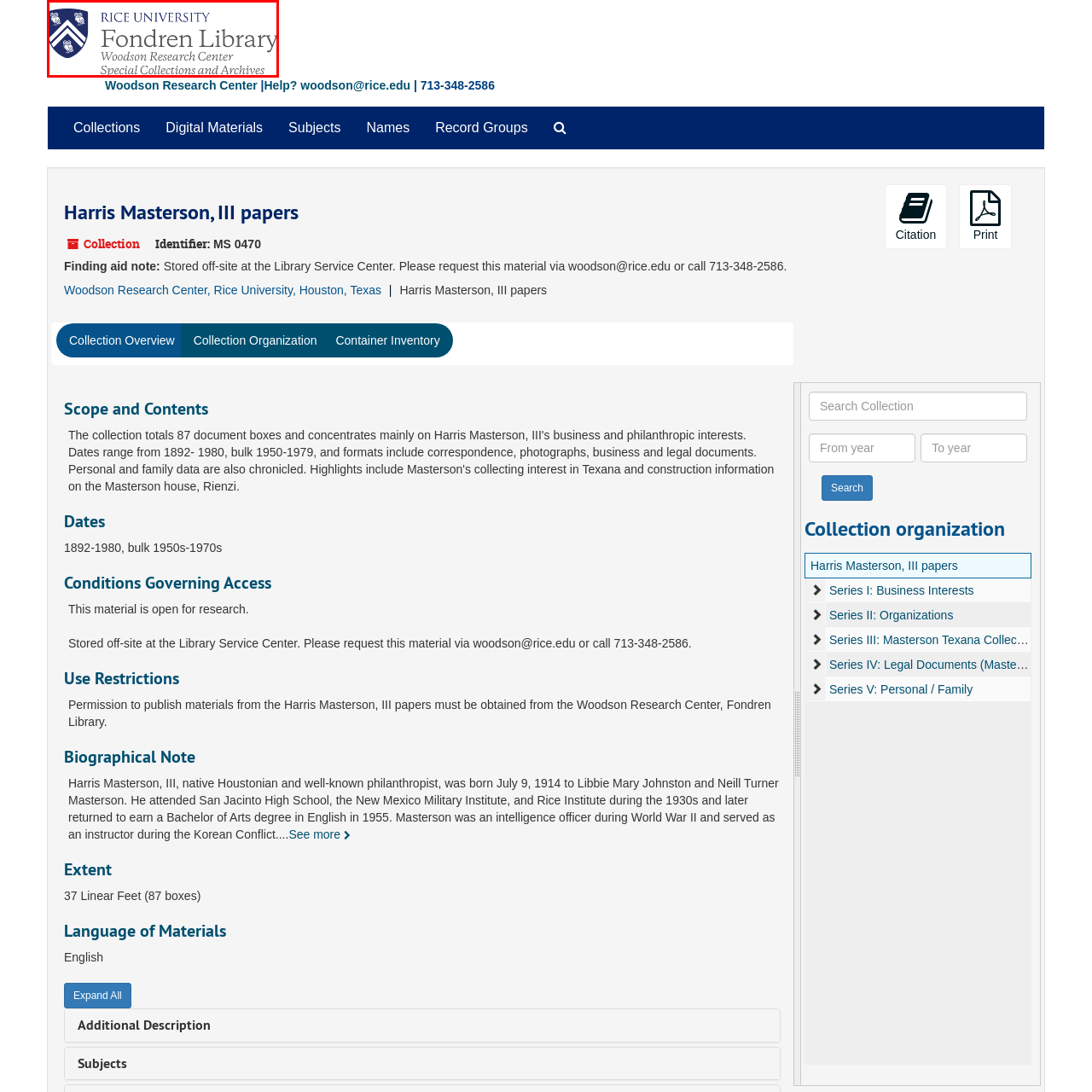Describe meticulously the scene encapsulated by the red boundary in the image.

The image features the logo of the Woodson Research Center at Rice University's Fondren Library. It highlights the center's focus on special collections and archives, showcasing a blend of academia and research. The logo incorporates the university's crest, symbolizing its commitment to preserving historical and scholarly materials. This center serves as a vital resource for researchers and students, providing access to unique collections that offer insights into various fields of study.